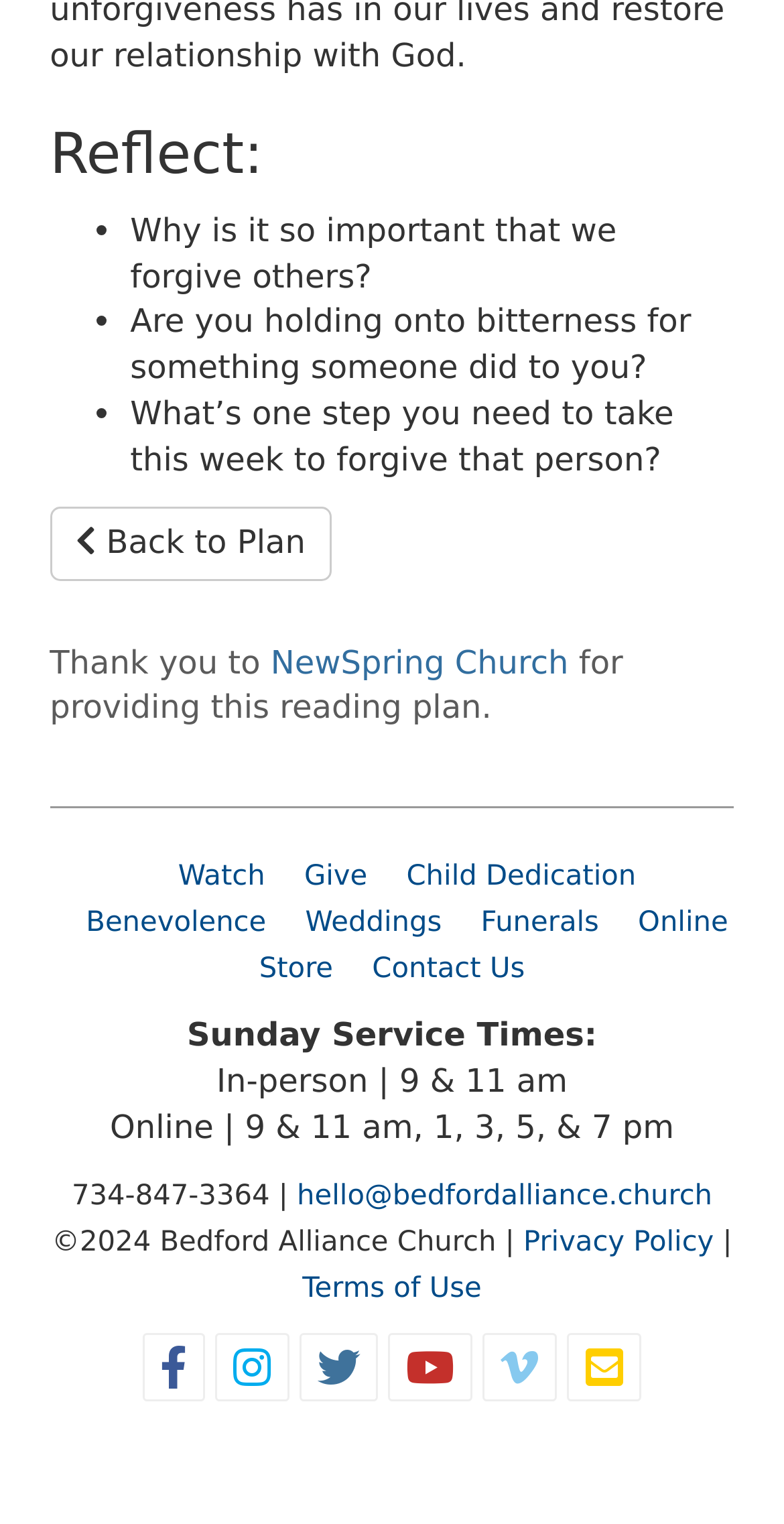What is the phone number of the church?
By examining the image, provide a one-word or phrase answer.

734-847-3364